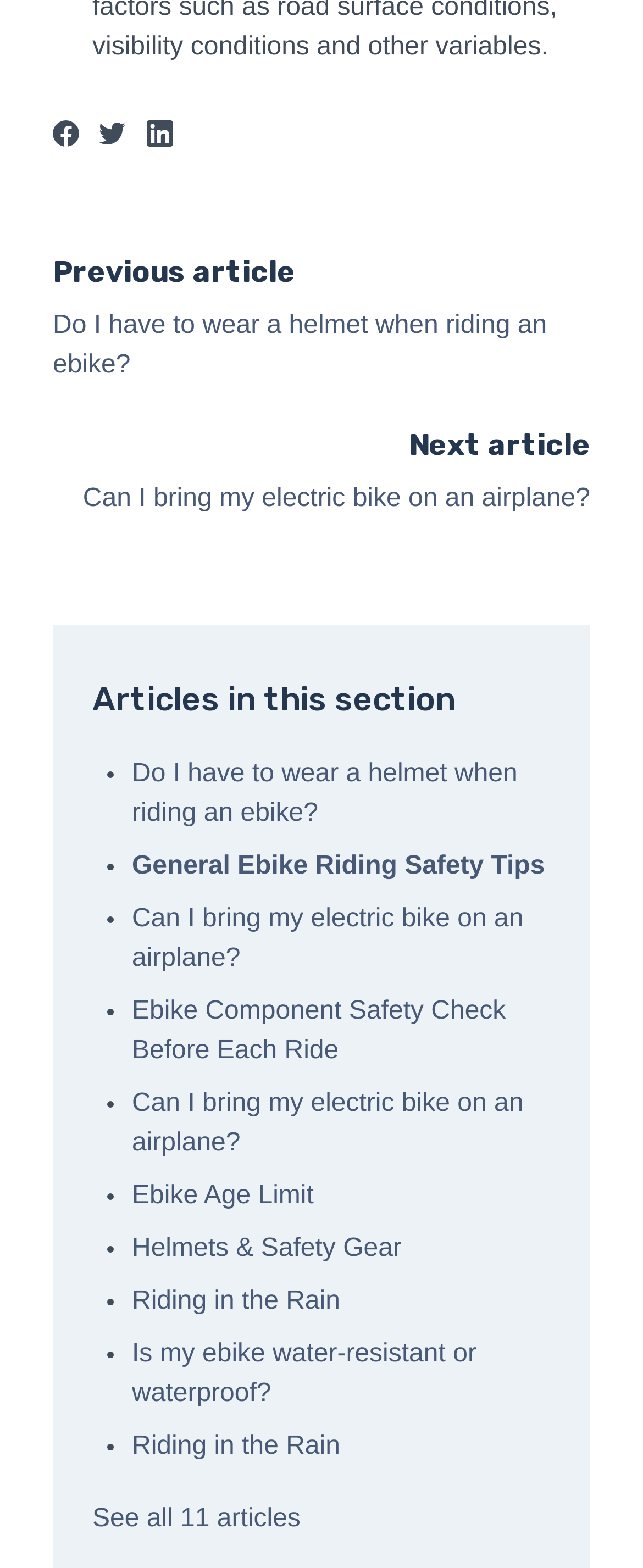Locate the bounding box coordinates of the element I should click to achieve the following instruction: "View all 11 articles".

[0.144, 0.96, 0.467, 0.978]